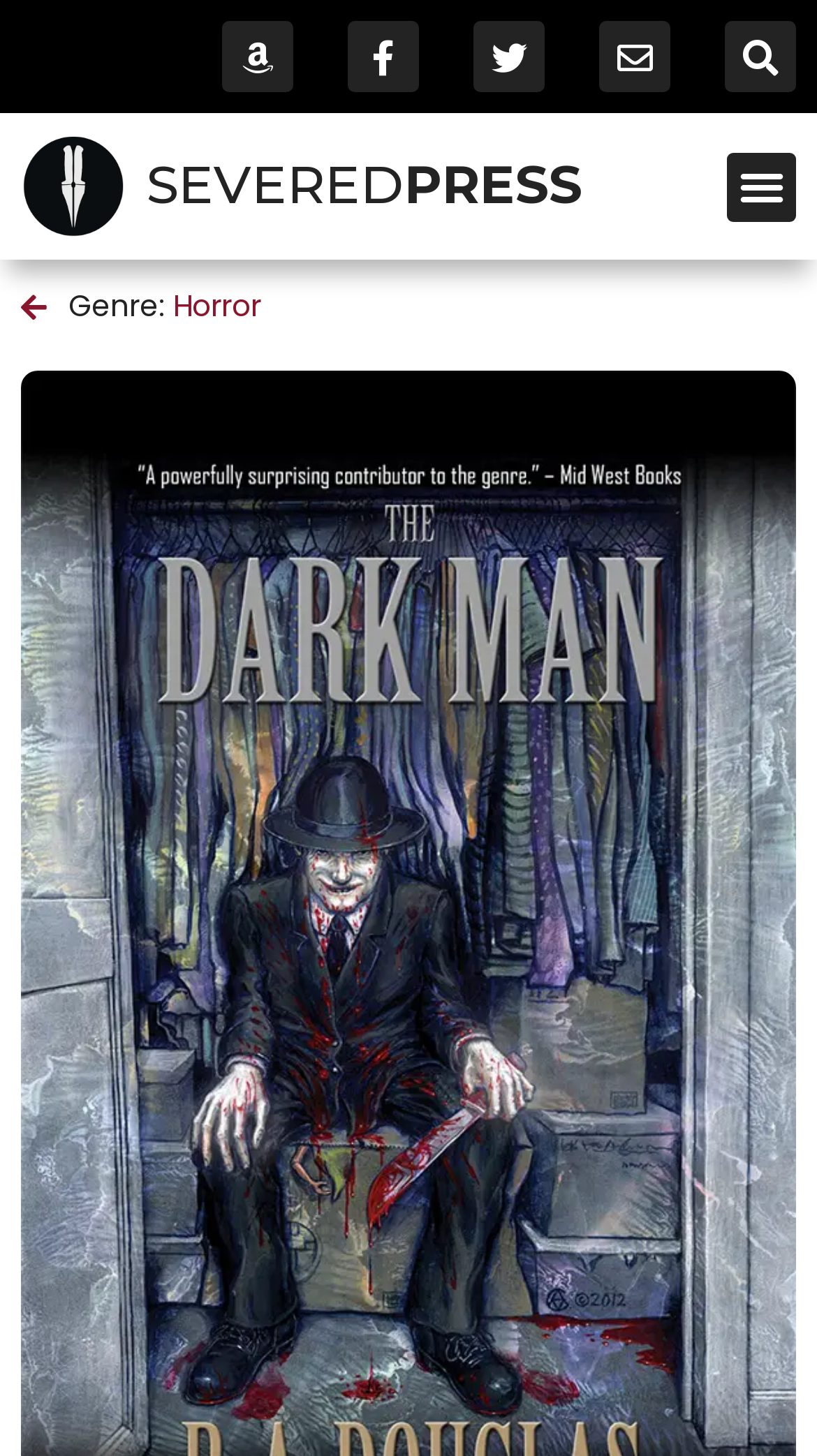Provide your answer in a single word or phrase: 
Is the menu toggle button expanded?

No